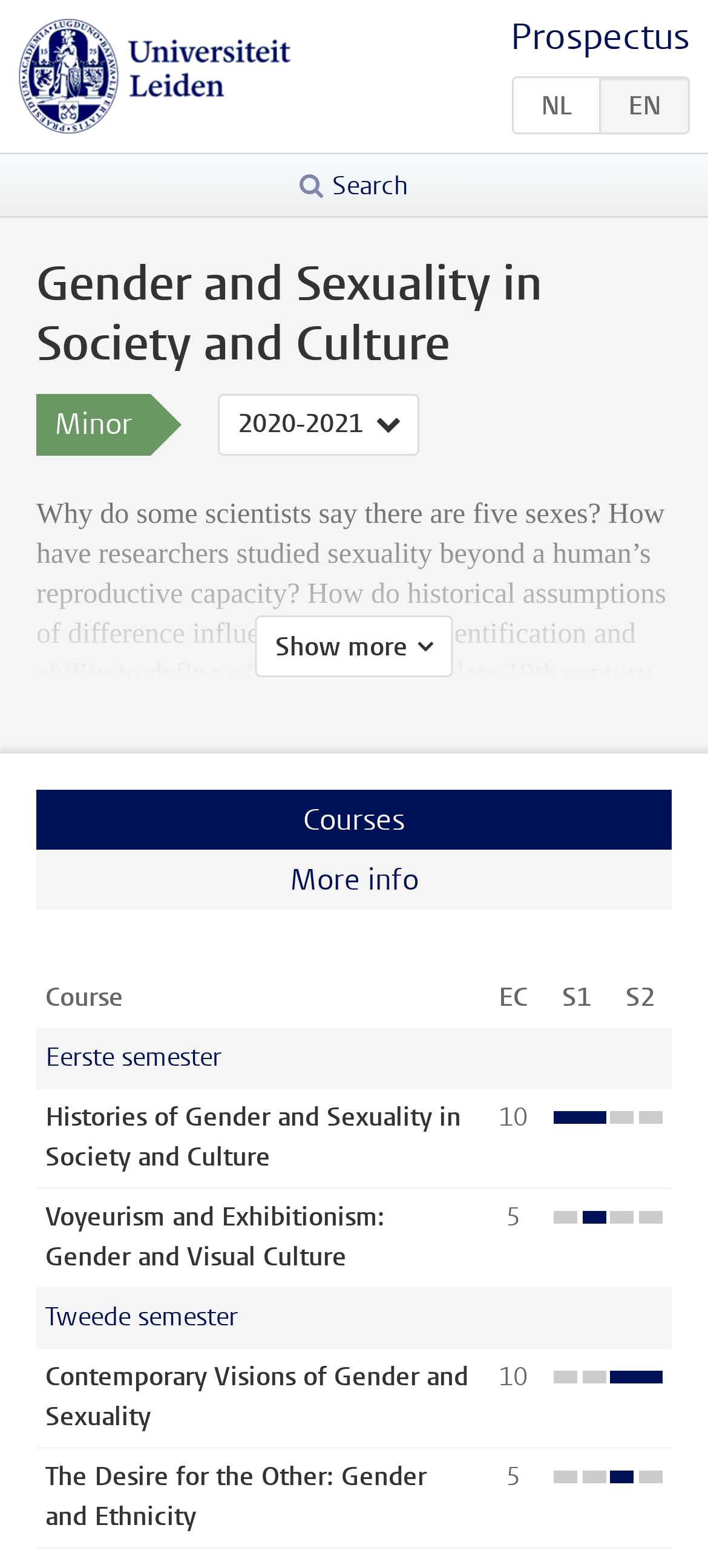Please determine the bounding box coordinates for the element with the description: "Show more".

[0.36, 0.393, 0.64, 0.432]